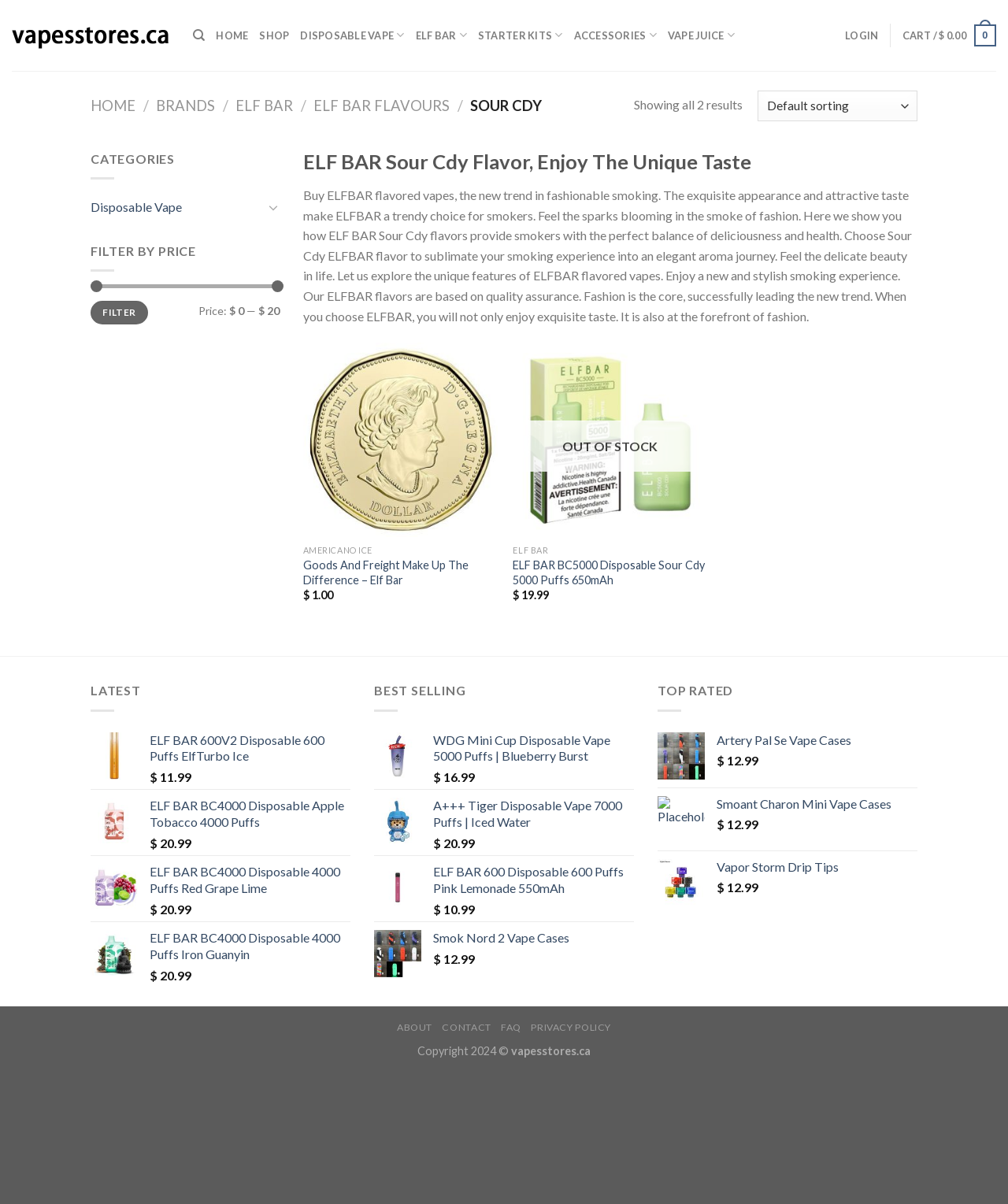What is the price of ELF BAR BC5000 Disposable Sour Cdy?
Based on the image, give a one-word or short phrase answer.

$19.99